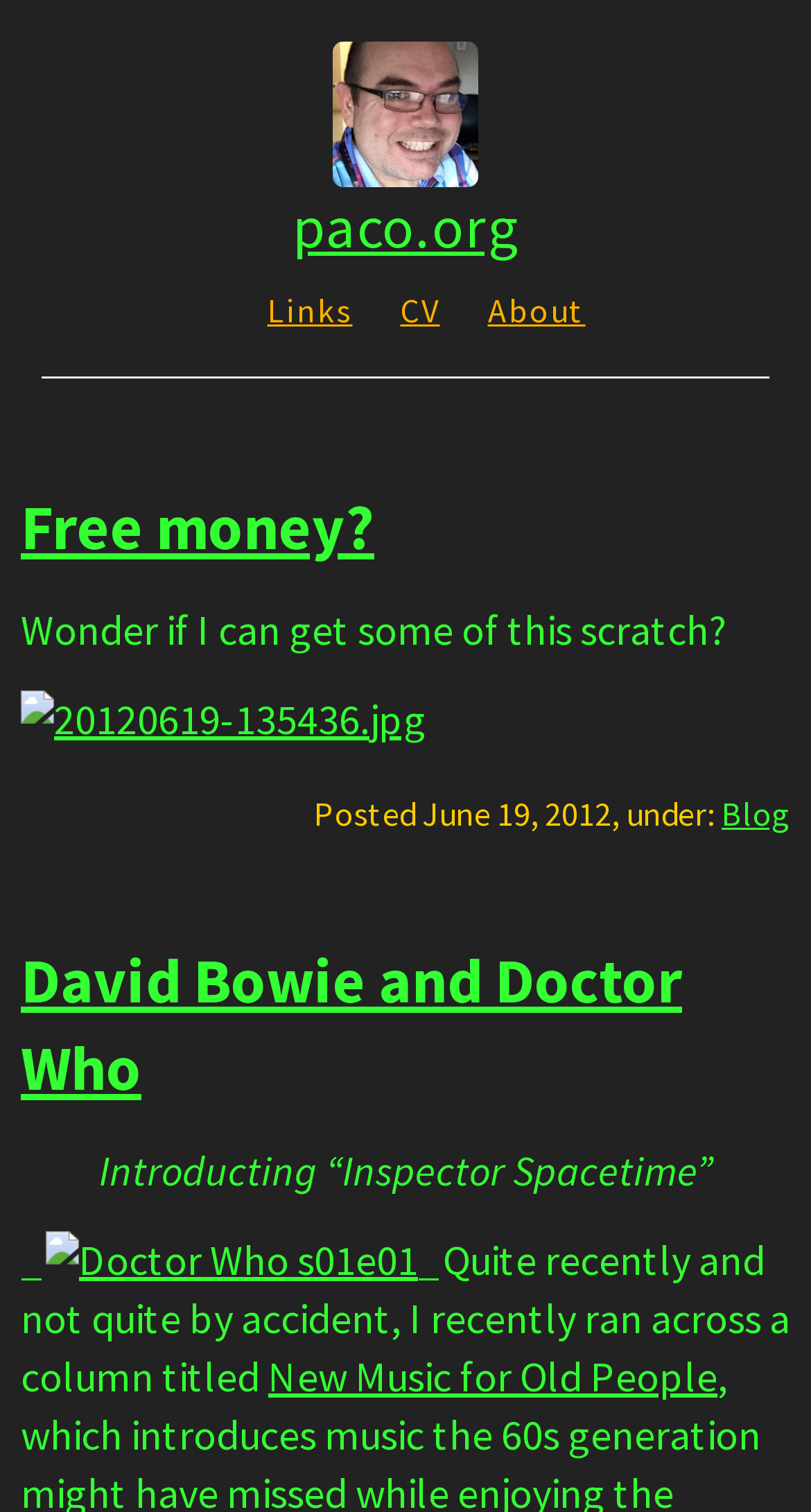What is the title of the first article?
Use the information from the image to give a detailed answer to the question.

I looked at the article section and found the first heading, which is 'Free money?', so that's the title of the first article.